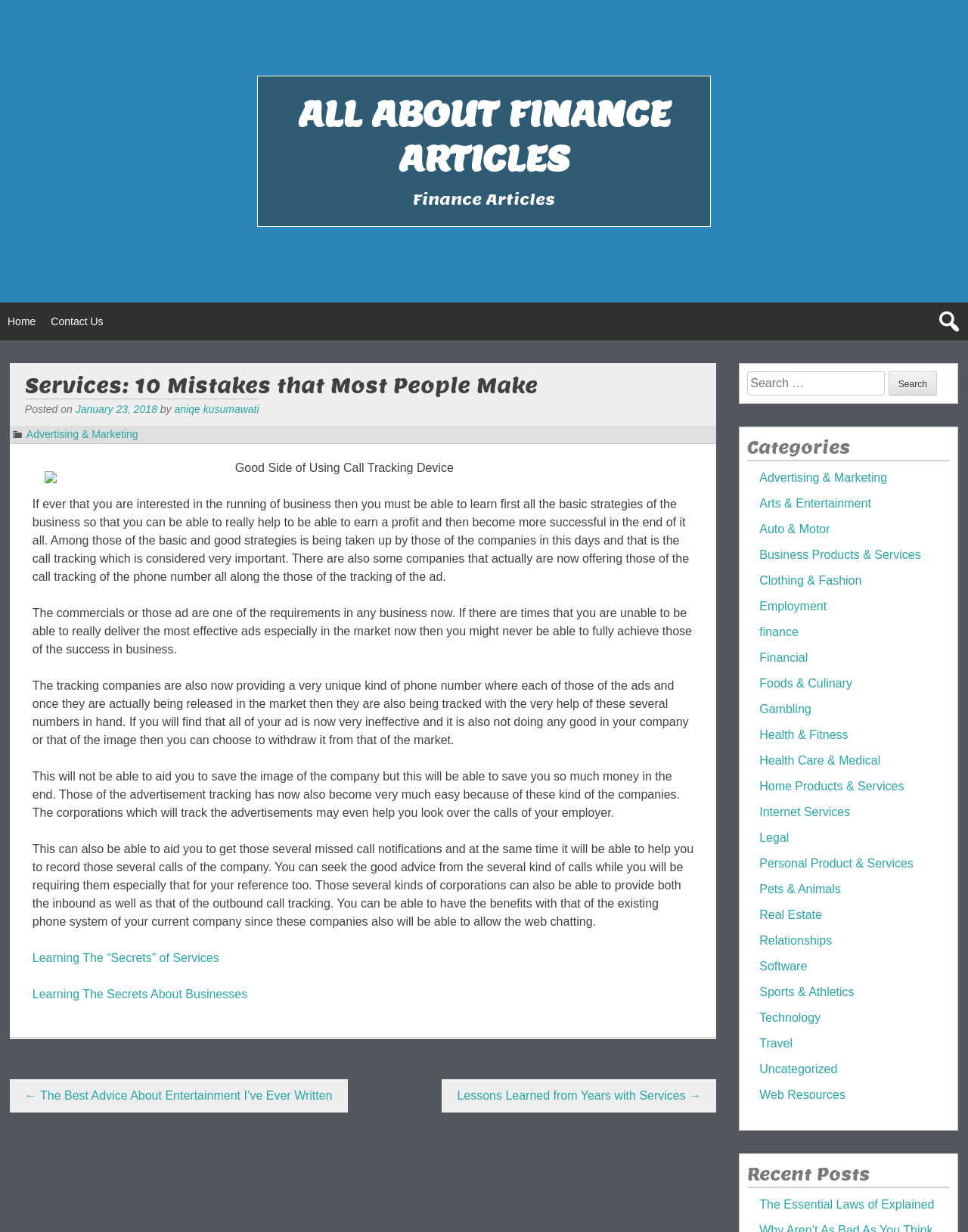Please locate the bounding box coordinates of the element that needs to be clicked to achieve the following instruction: "Subscribe to the stitch club". The coordinates should be four float numbers between 0 and 1, i.e., [left, top, right, bottom].

None